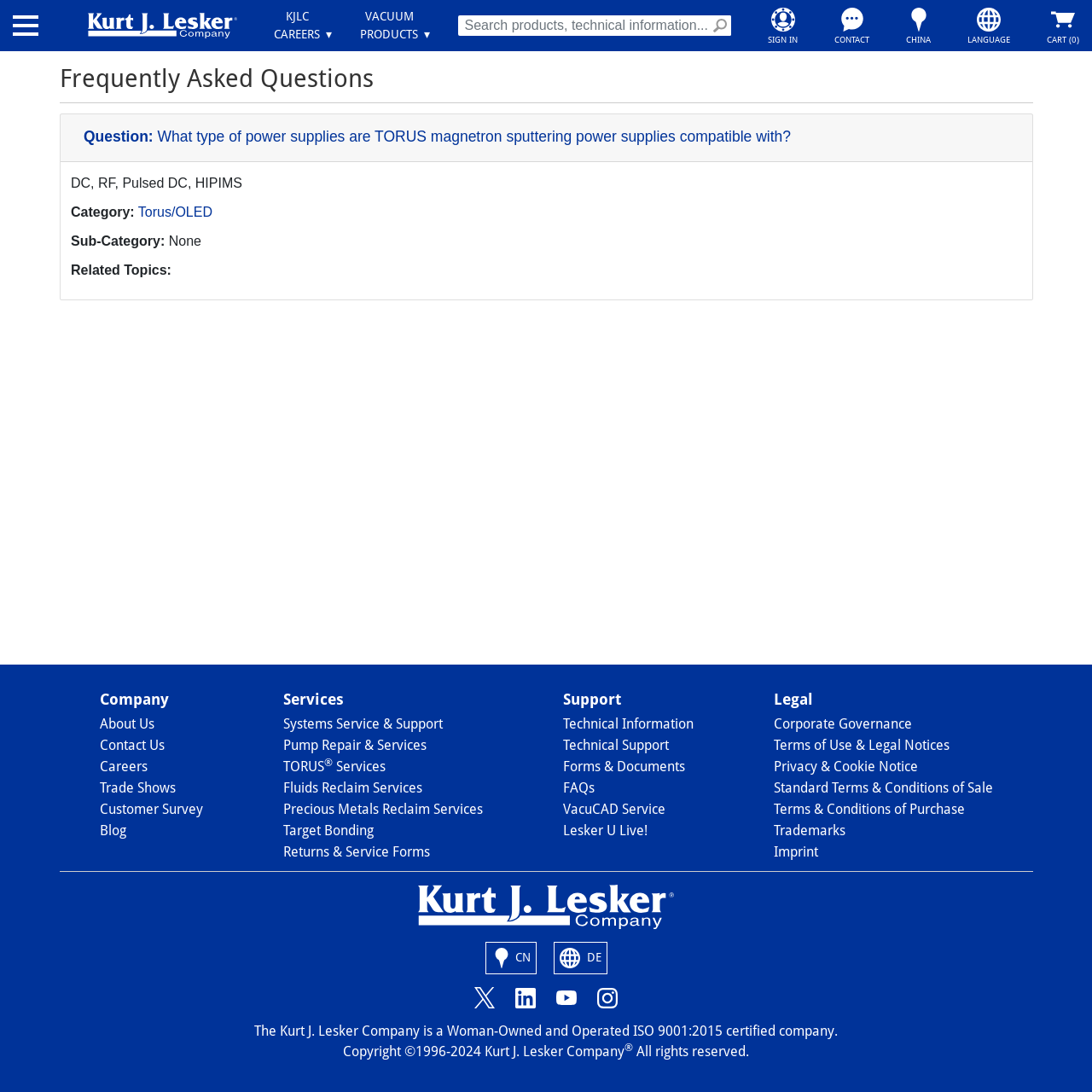Locate the bounding box of the UI element described in the following text: "FAQs".

[0.515, 0.714, 0.544, 0.729]